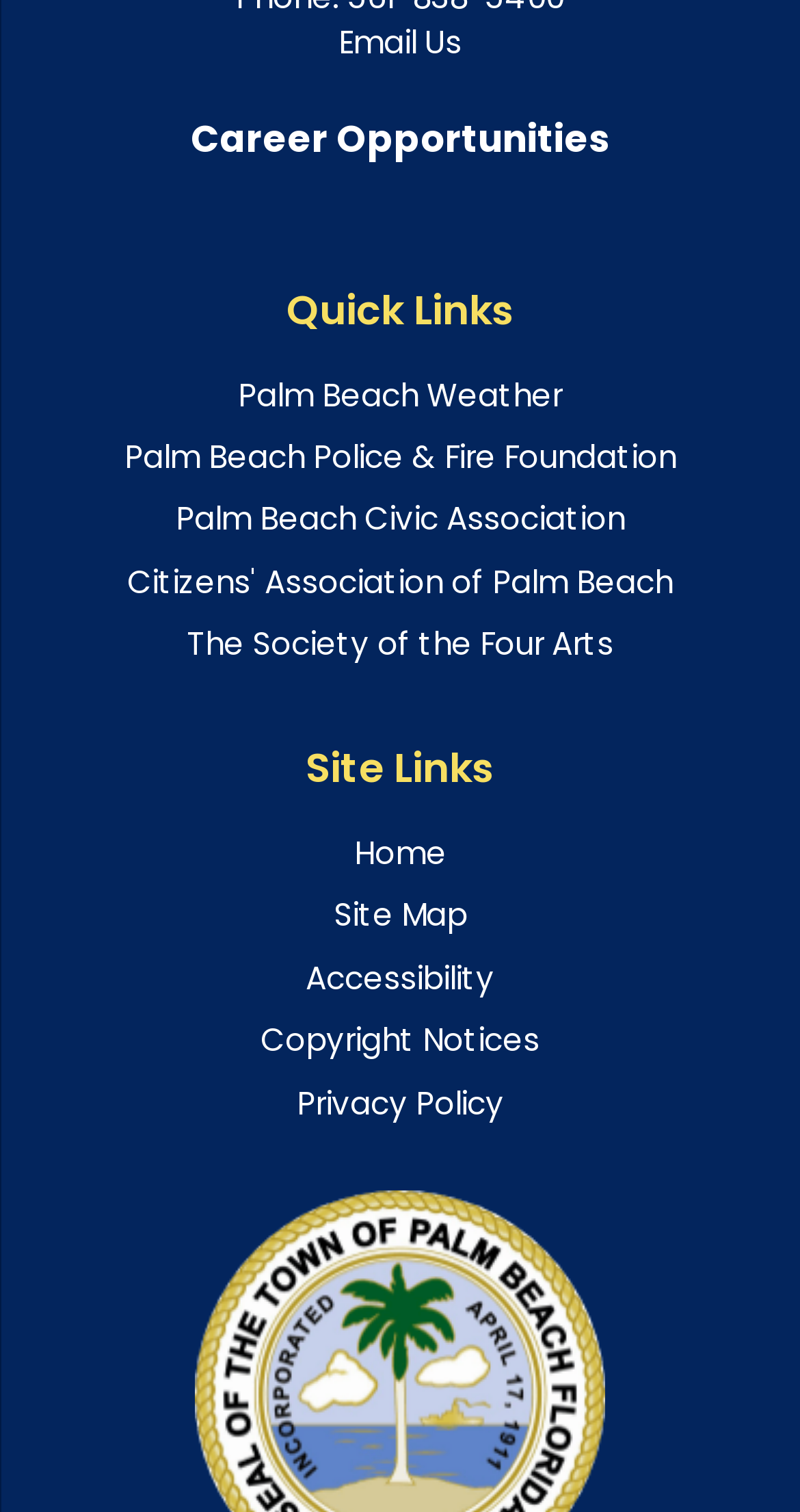Highlight the bounding box coordinates of the region I should click on to meet the following instruction: "View site map".

[0.417, 0.591, 0.583, 0.62]